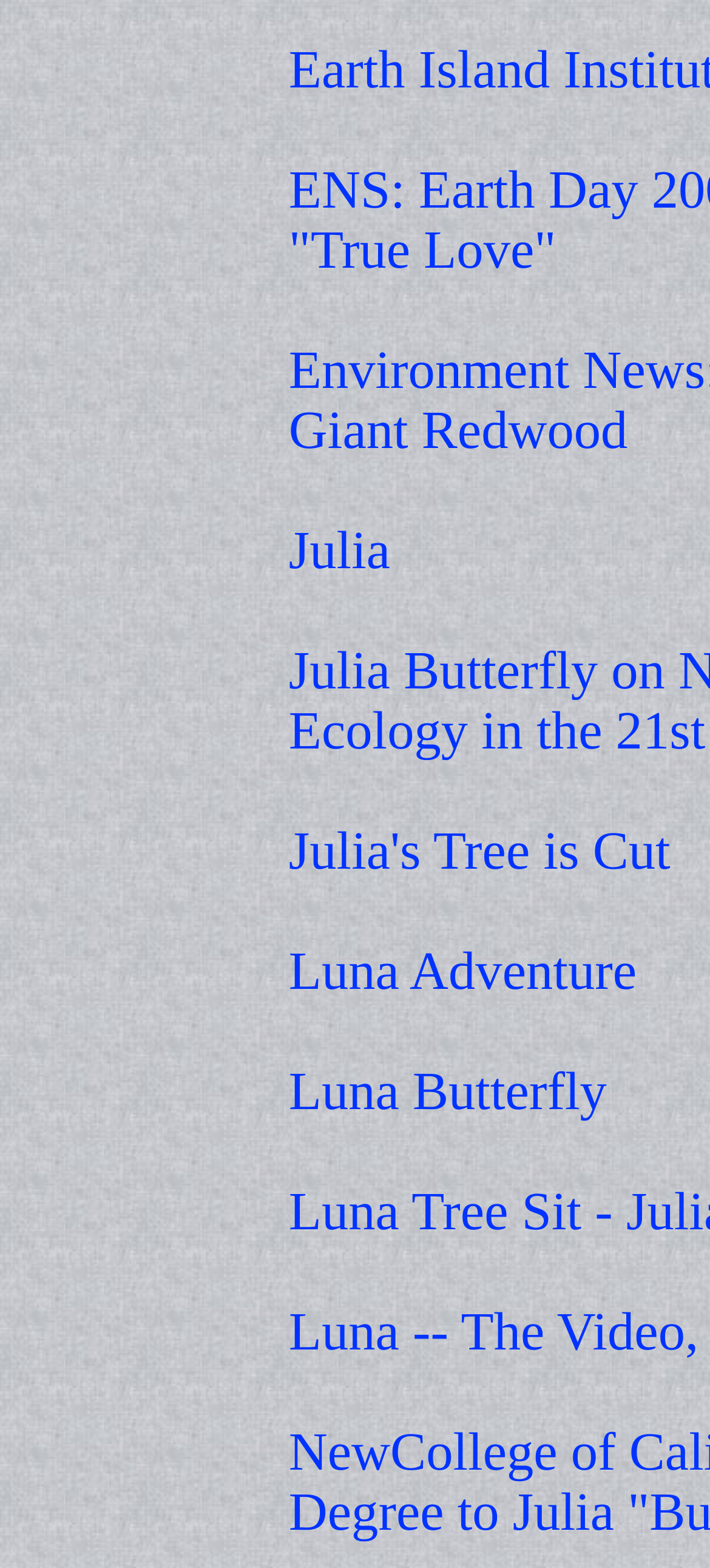Determine the bounding box coordinates for the HTML element mentioned in the following description: "Luna Butterfly". The coordinates should be a list of four floats ranging from 0 to 1, represented as [left, top, right, bottom].

[0.407, 0.678, 0.855, 0.715]